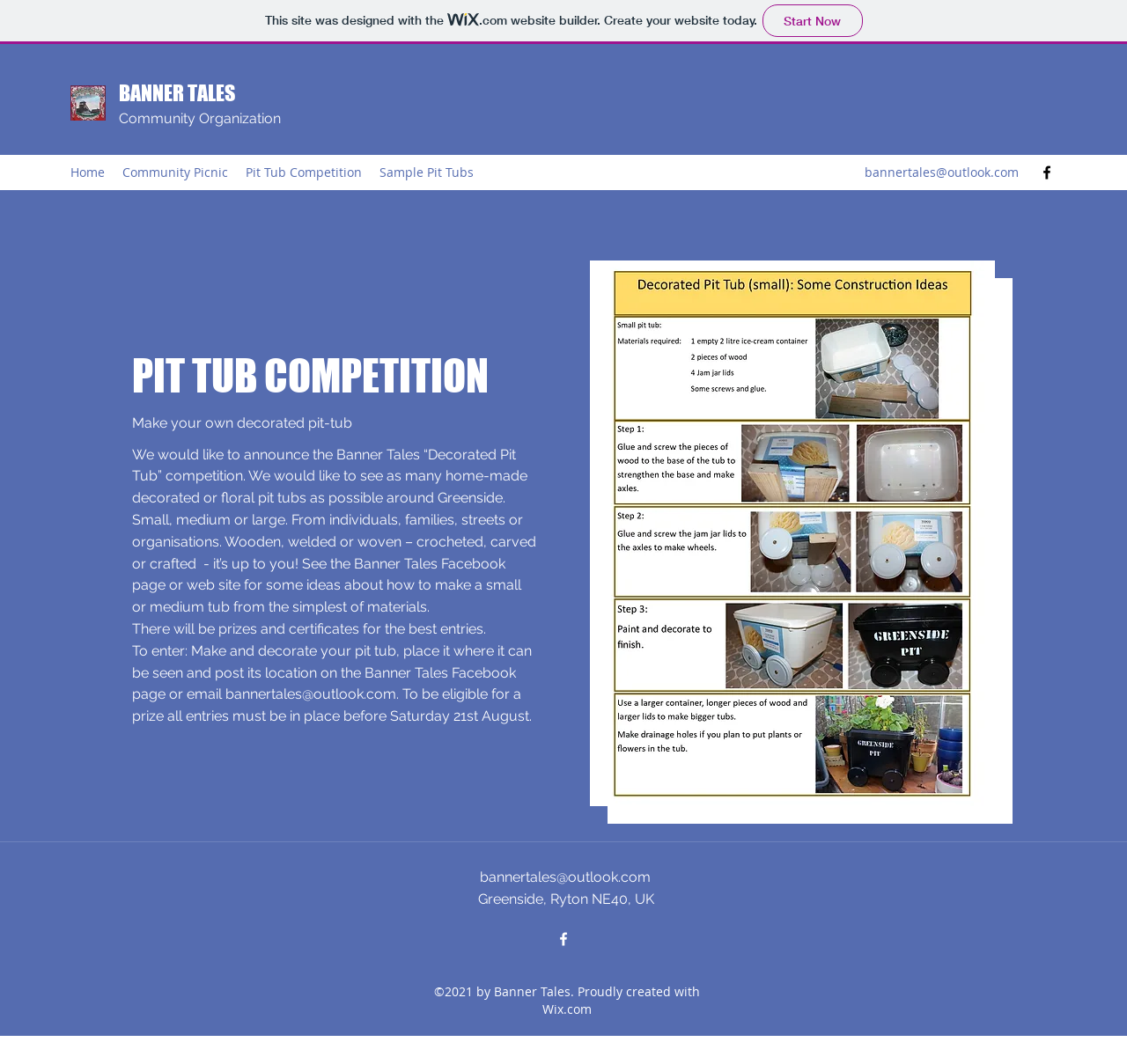Please give a concise answer to this question using a single word or phrase: 
Where can I find ideas for making a pit tub?

Facebook page or website